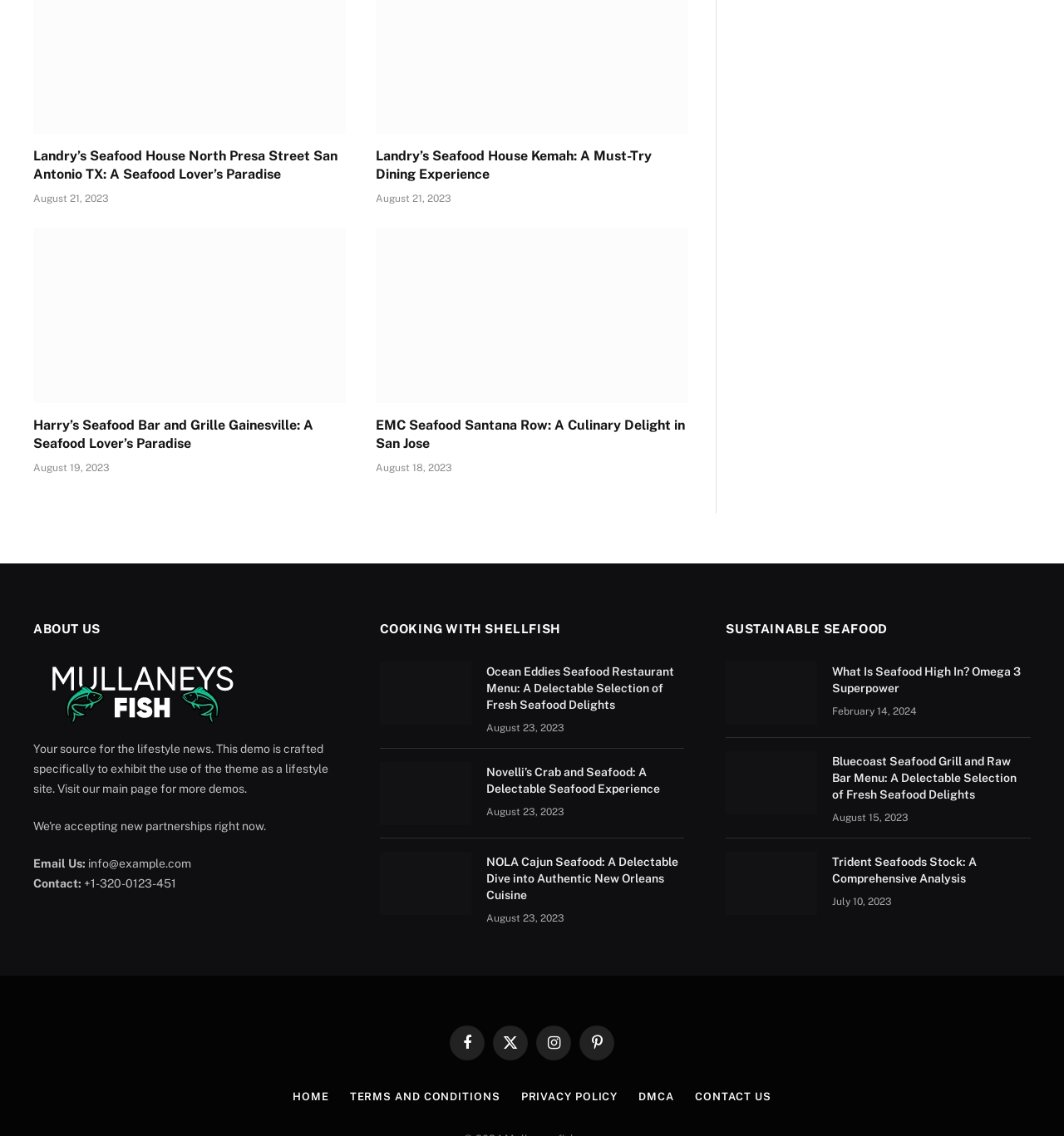Please identify the bounding box coordinates of the area that needs to be clicked to fulfill the following instruction: "Read about Neo-Expressionism in the Year 2023."

None